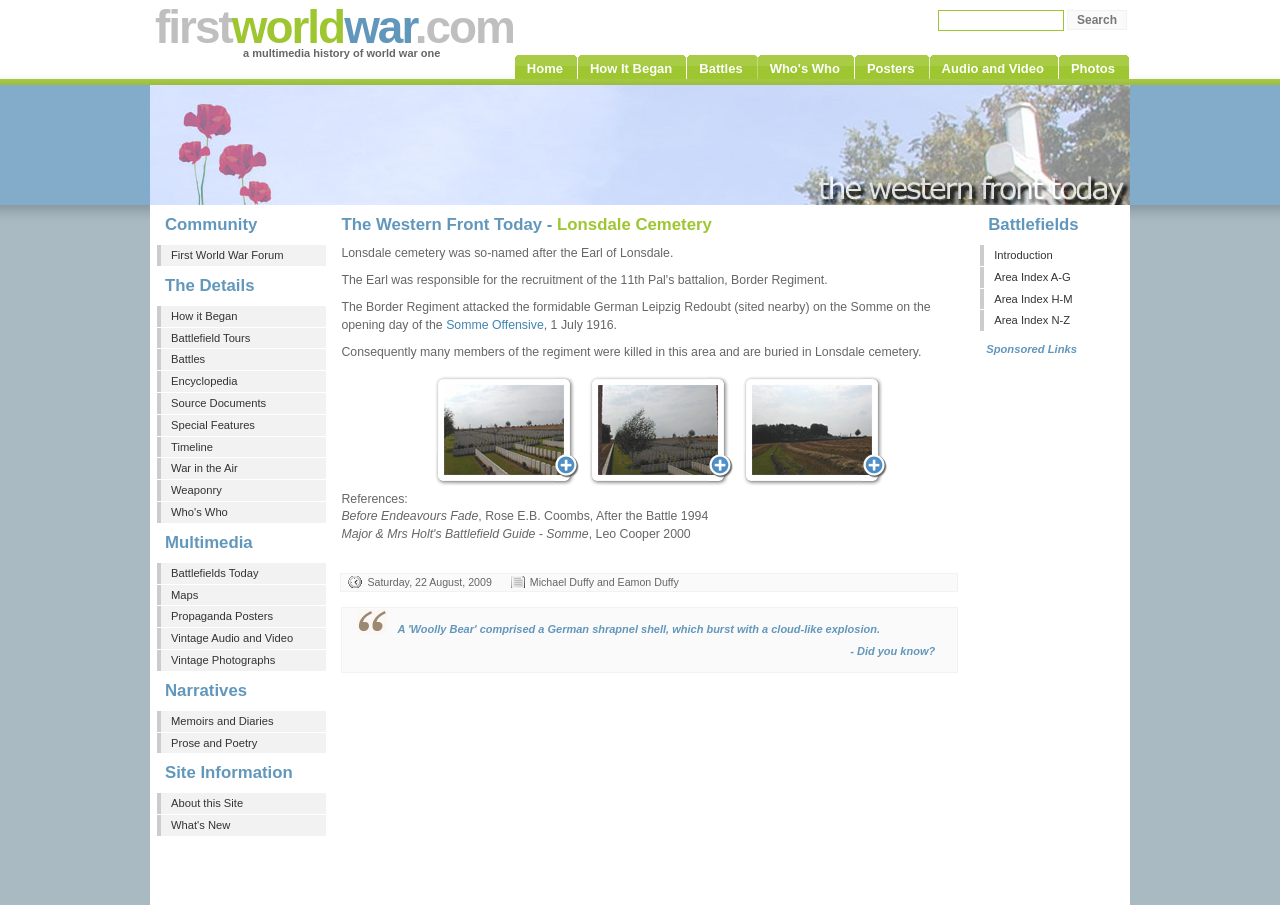Determine the bounding box for the UI element that matches this description: "By PDG Regulatory Expert".

None